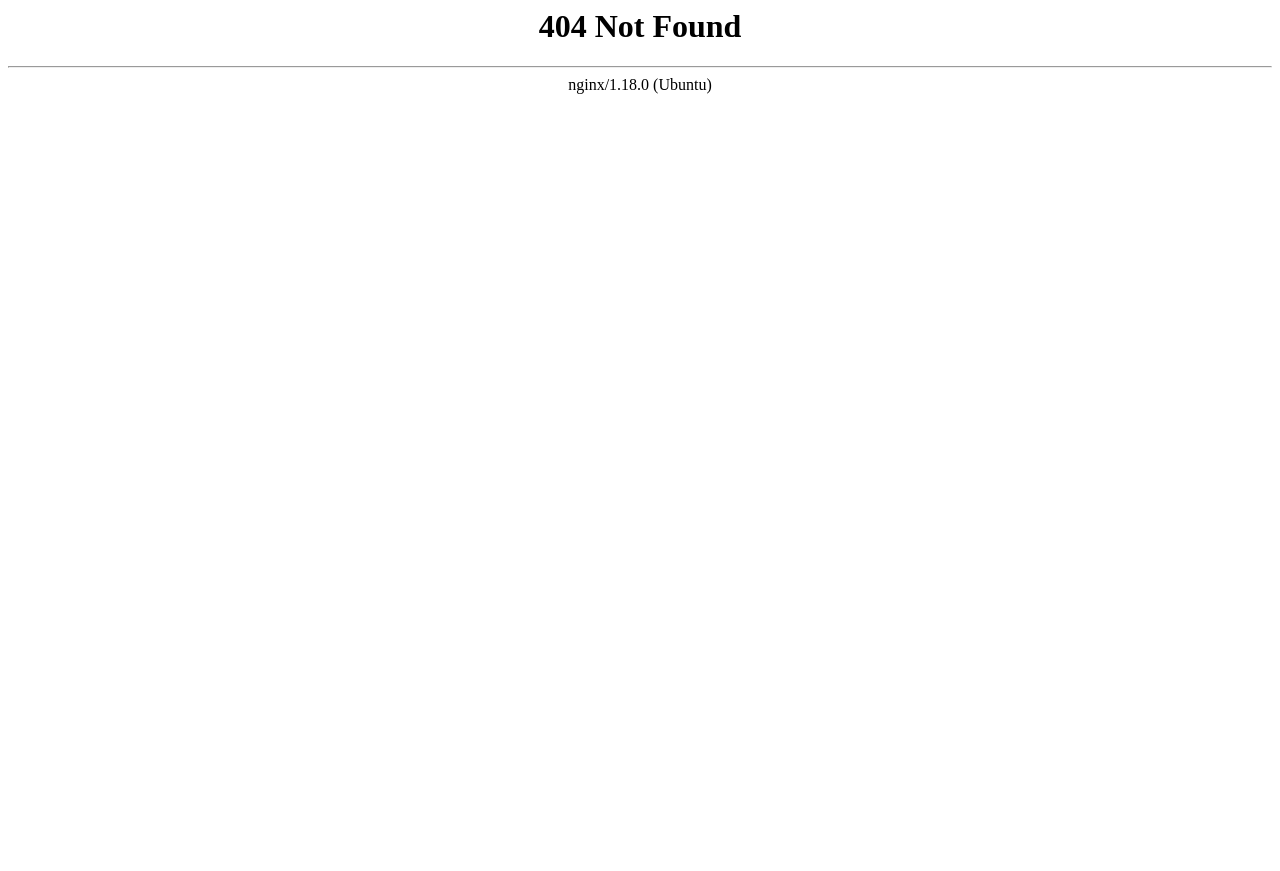Identify and provide the main heading of the webpage.

404 Not Found